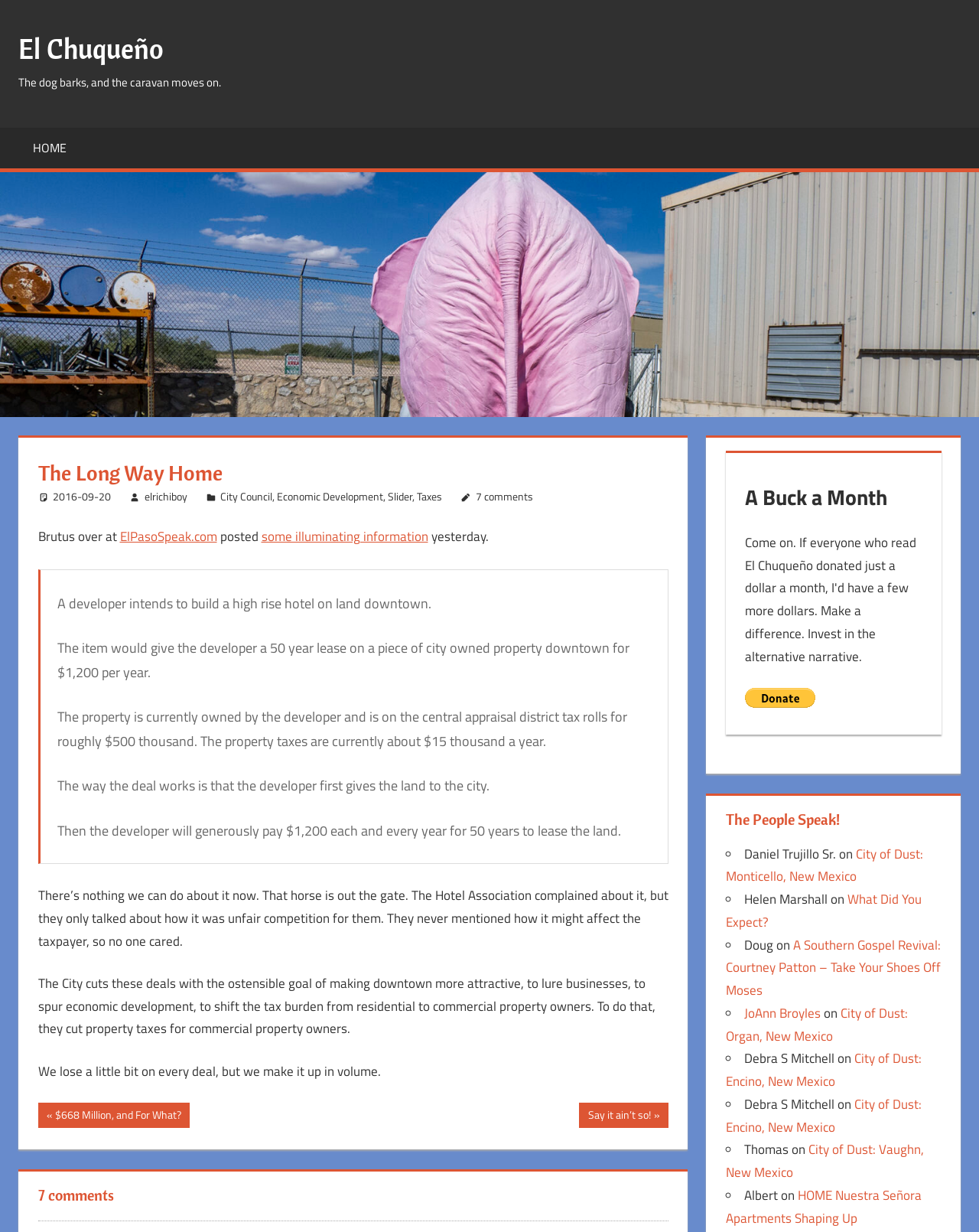Given the description Next Post:Say it ain’t so!, predict the bounding box coordinates of the UI element. Ensure the coordinates are in the format (top-left x, top-left y, bottom-right x, bottom-right y) and all values are between 0 and 1.

[0.592, 0.895, 0.683, 0.915]